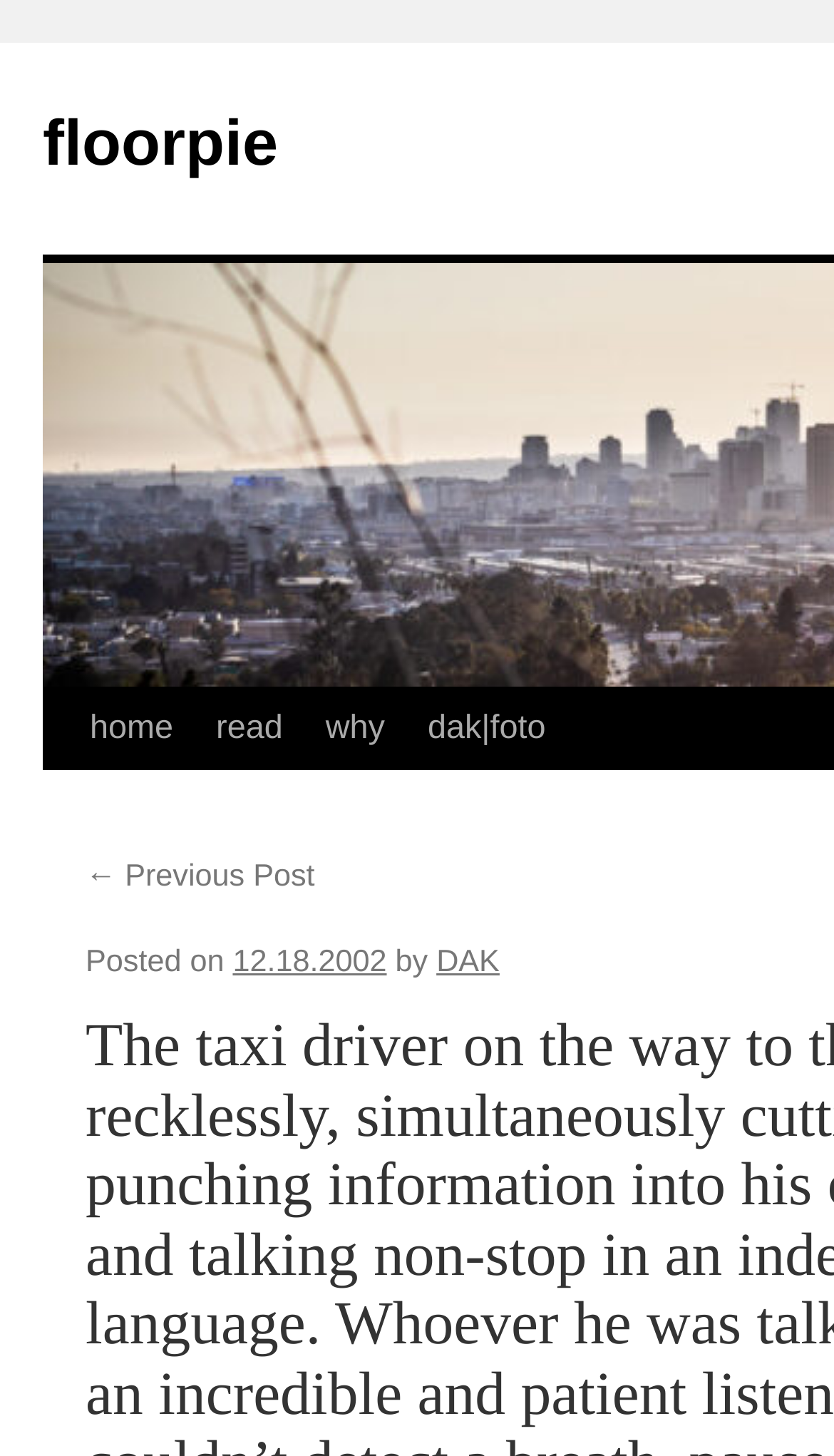Determine the bounding box for the described UI element: "Annexation Agreement".

None